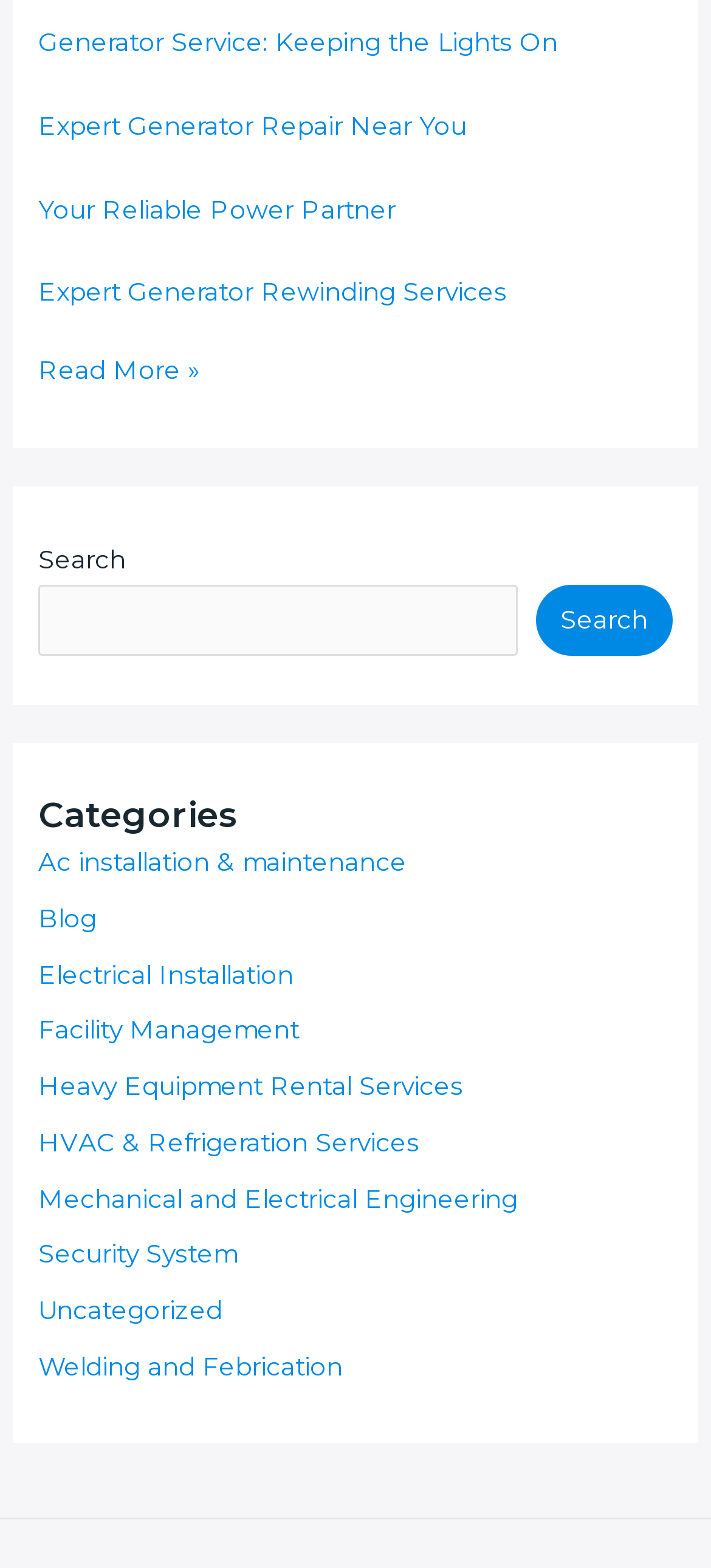Please find the bounding box coordinates of the element that you should click to achieve the following instruction: "Search for something". The coordinates should be presented as four float numbers between 0 and 1: [left, top, right, bottom].

[0.054, 0.373, 0.727, 0.418]